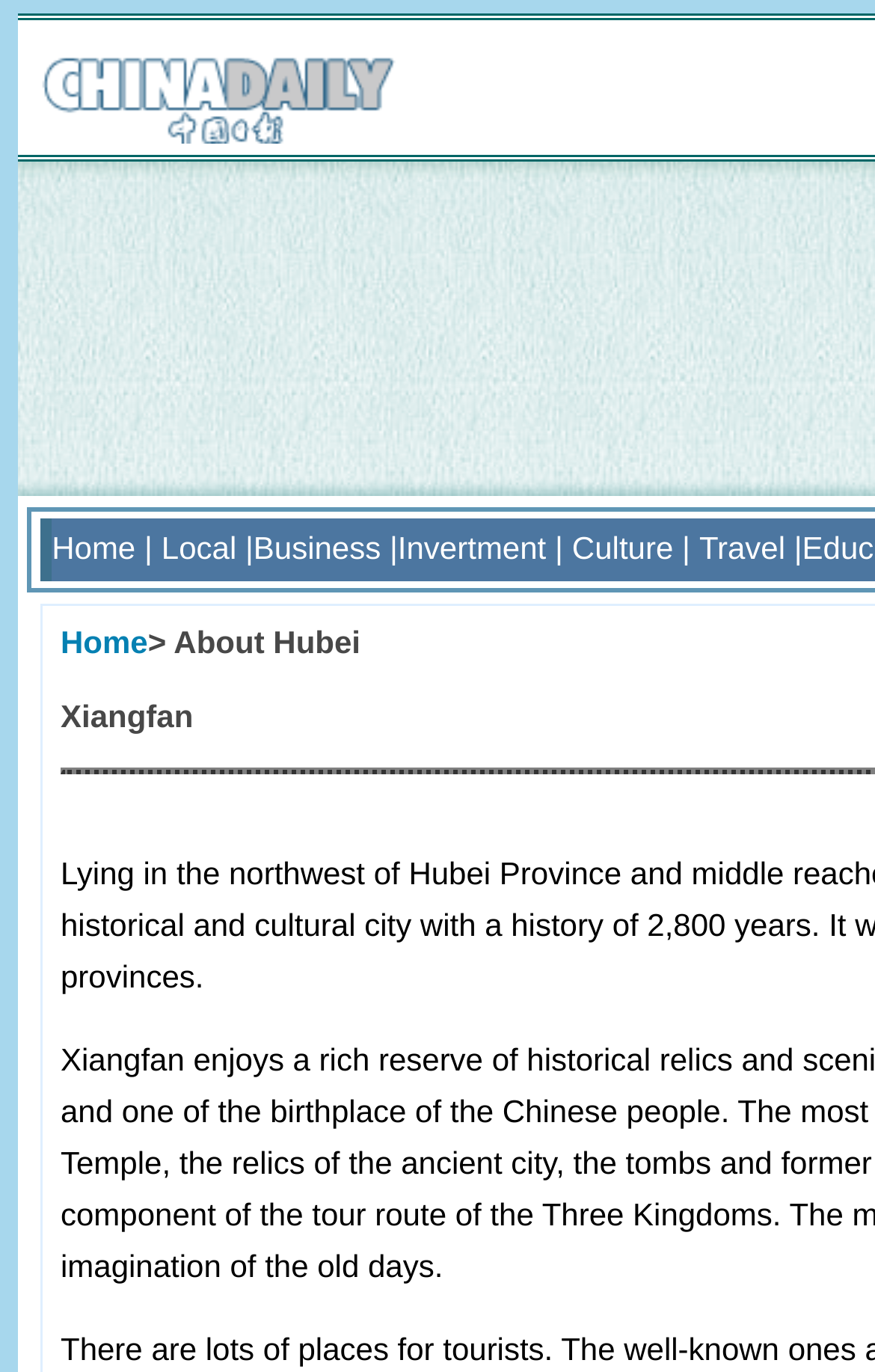Please answer the following question using a single word or phrase: 
How many columns are in the table cell?

1